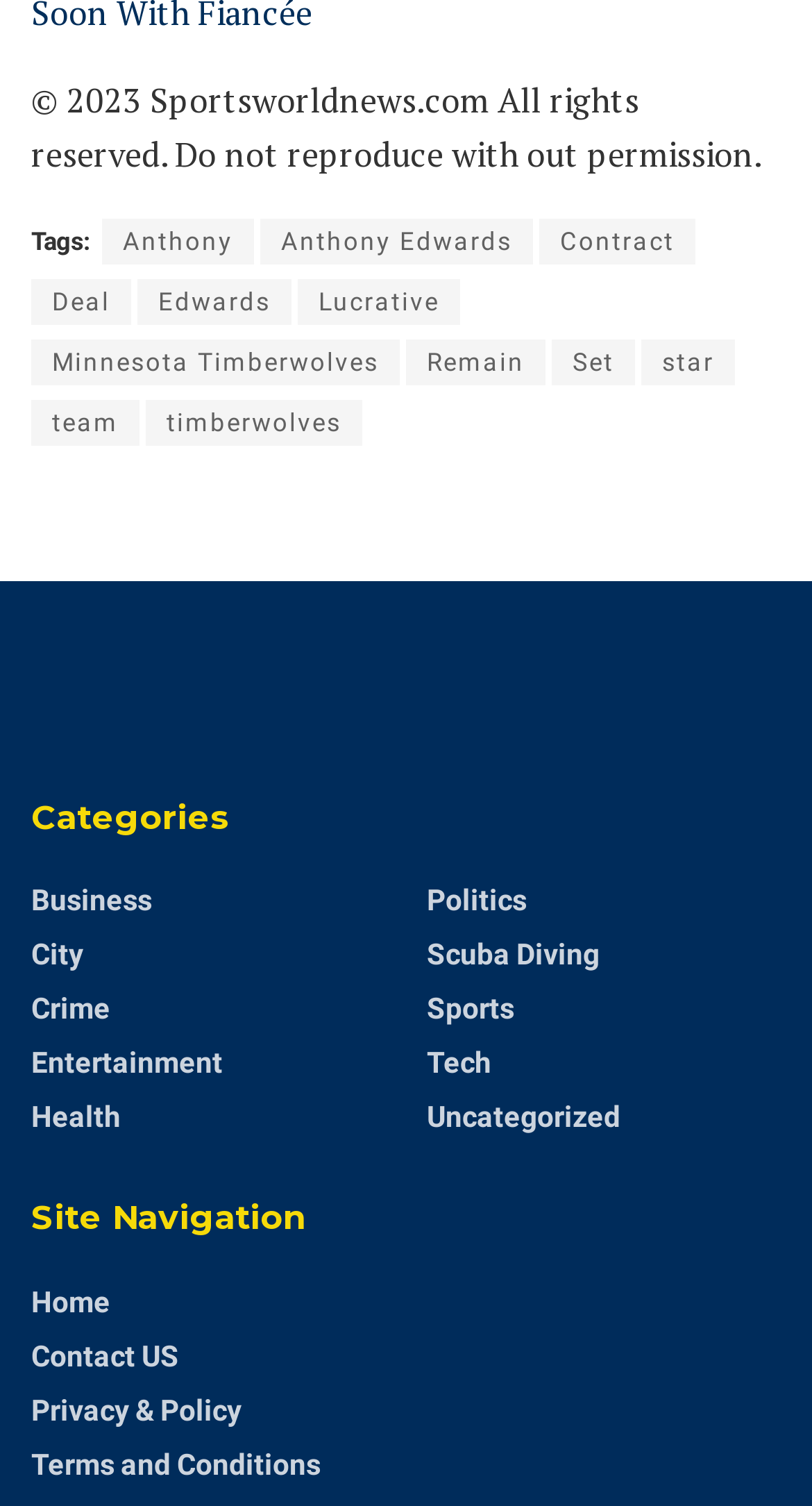Provide a one-word or brief phrase answer to the question:
What is the category of the link 'Scuba Diving'?

Sports